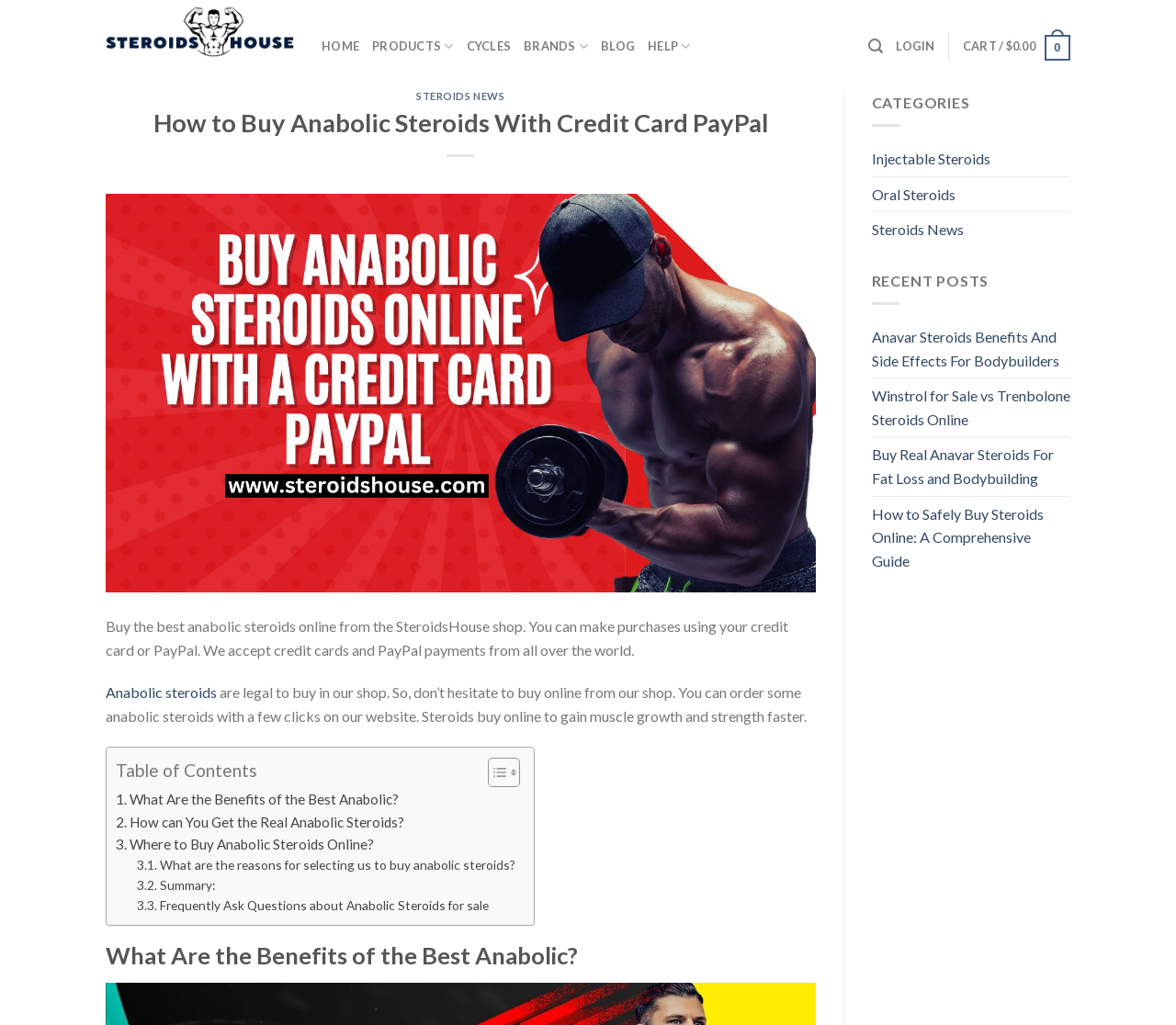Please locate the bounding box coordinates of the element that should be clicked to complete the given instruction: "Enter your name".

None